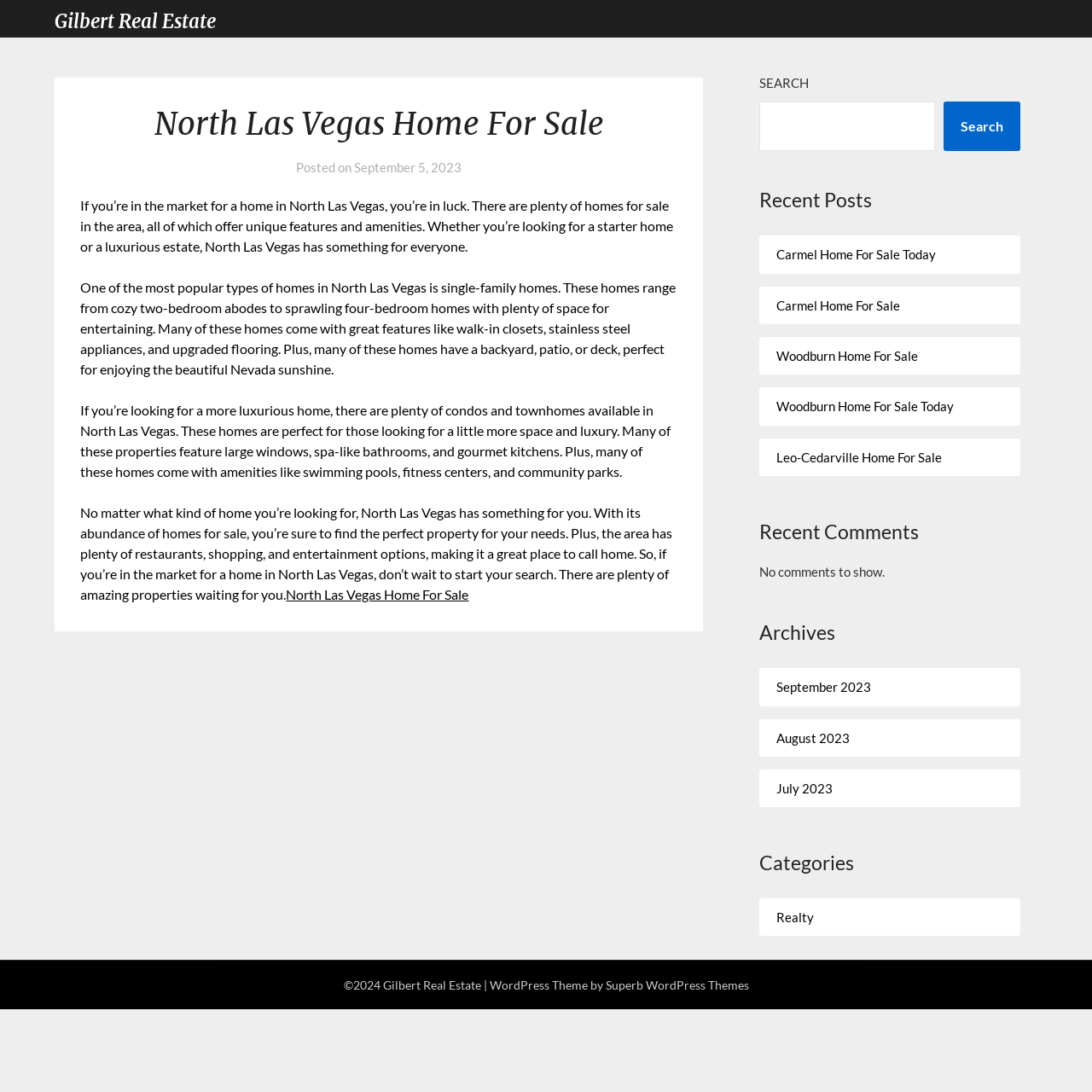What is the name of the real estate company?
Please answer the question as detailed as possible based on the image.

The webpage has a link 'Gilbert Real Estate' at the top, and the copyright information at the bottom also mentions 'Gilbert Real Estate'. This indicates that the real estate company behind this webpage is Gilbert Real Estate.